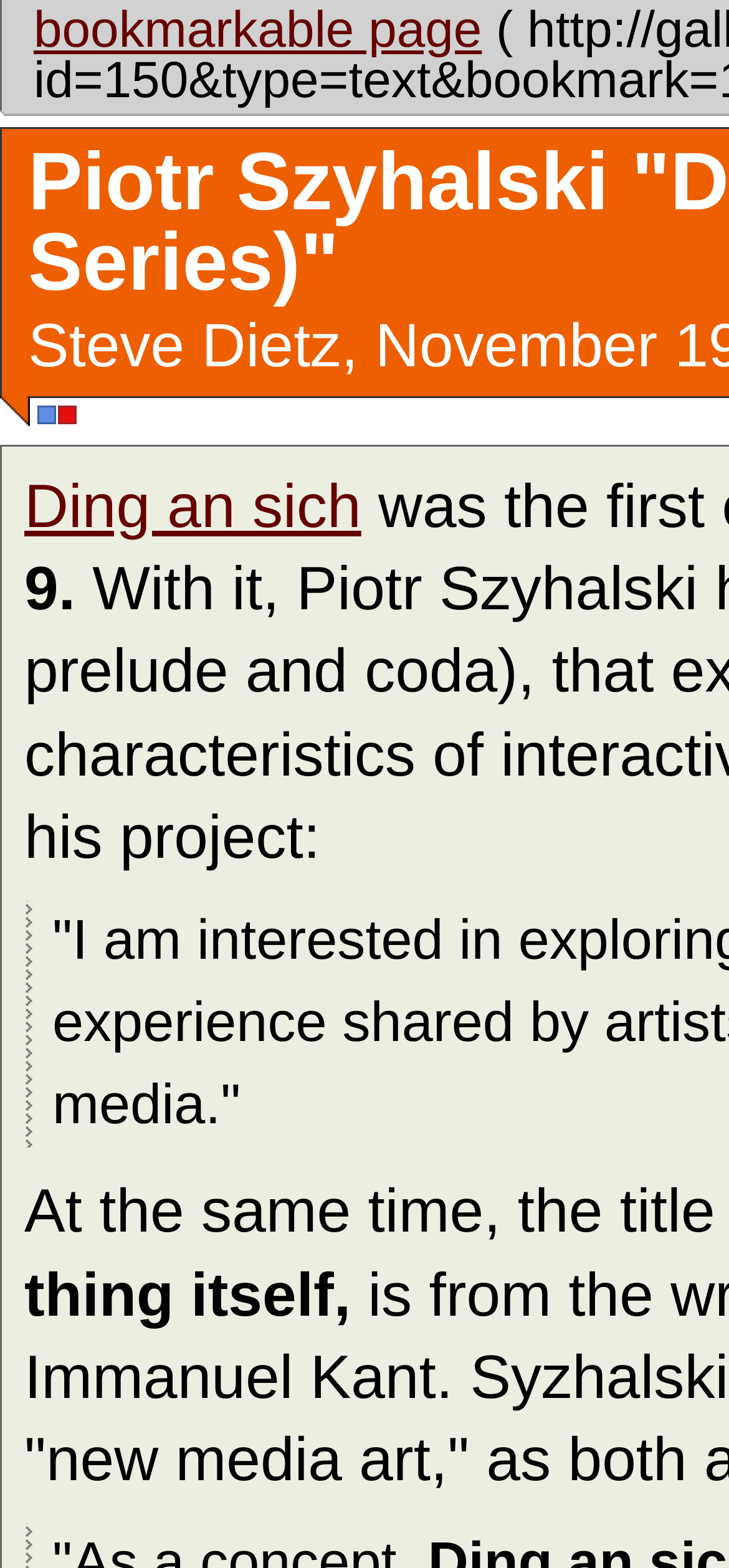Please find the top heading of the webpage and generate its text.

Piotr Szyhalski "Ding an sich (The Cannon Series)"